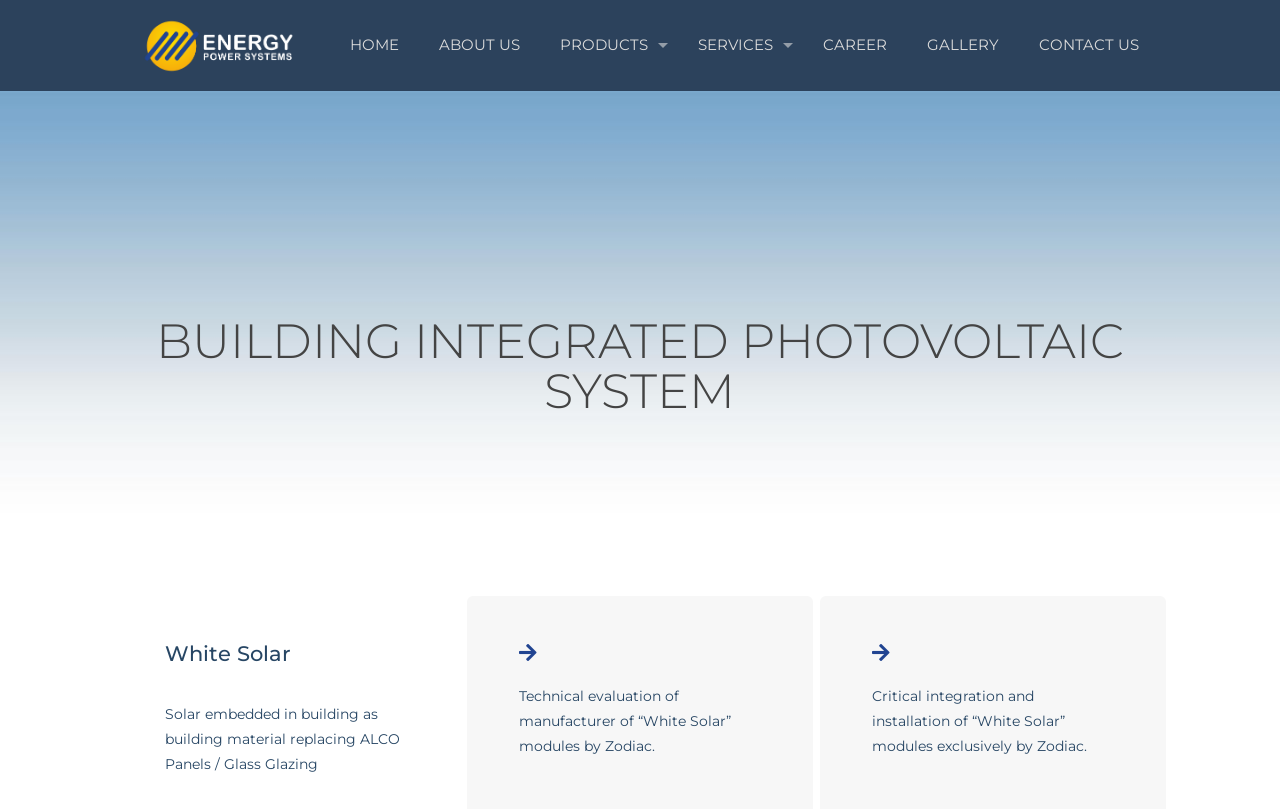Provide a short answer using a single word or phrase for the following question: 
How many horizontal separators are there?

3